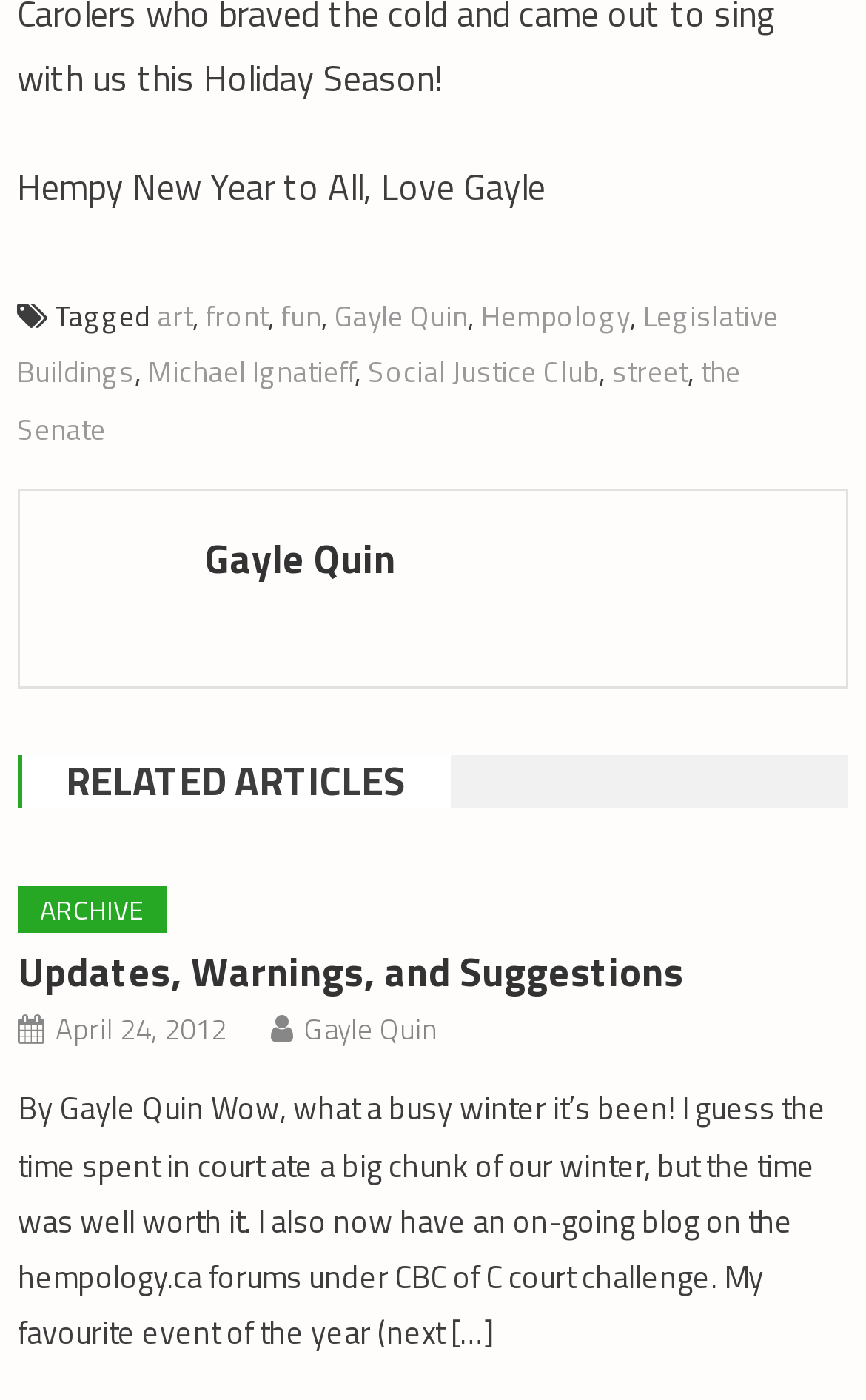Highlight the bounding box coordinates of the element you need to click to perform the following instruction: "View the 'April 24, 2012' article."

[0.064, 0.717, 0.261, 0.754]